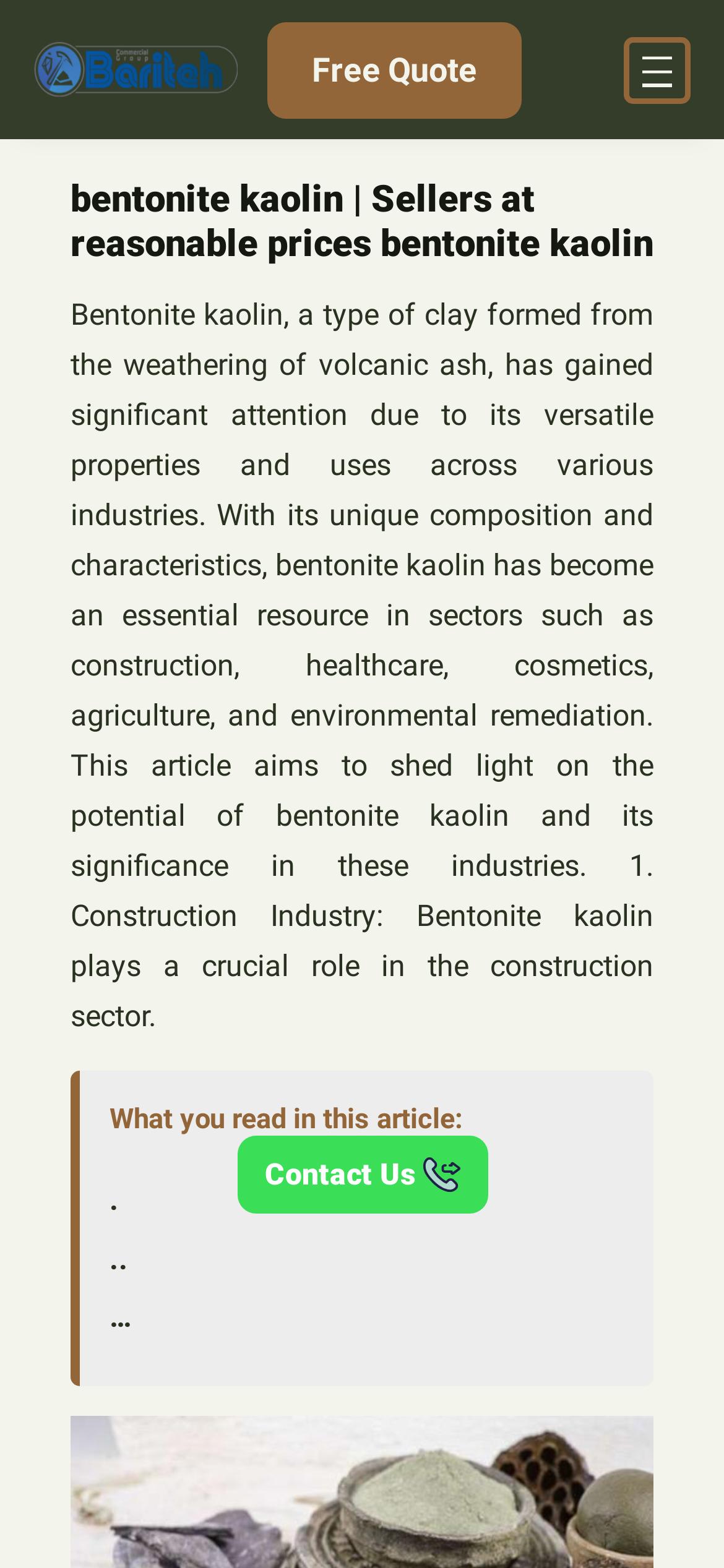Please find the bounding box for the UI component described as follows: "..".

[0.151, 0.791, 0.177, 0.815]